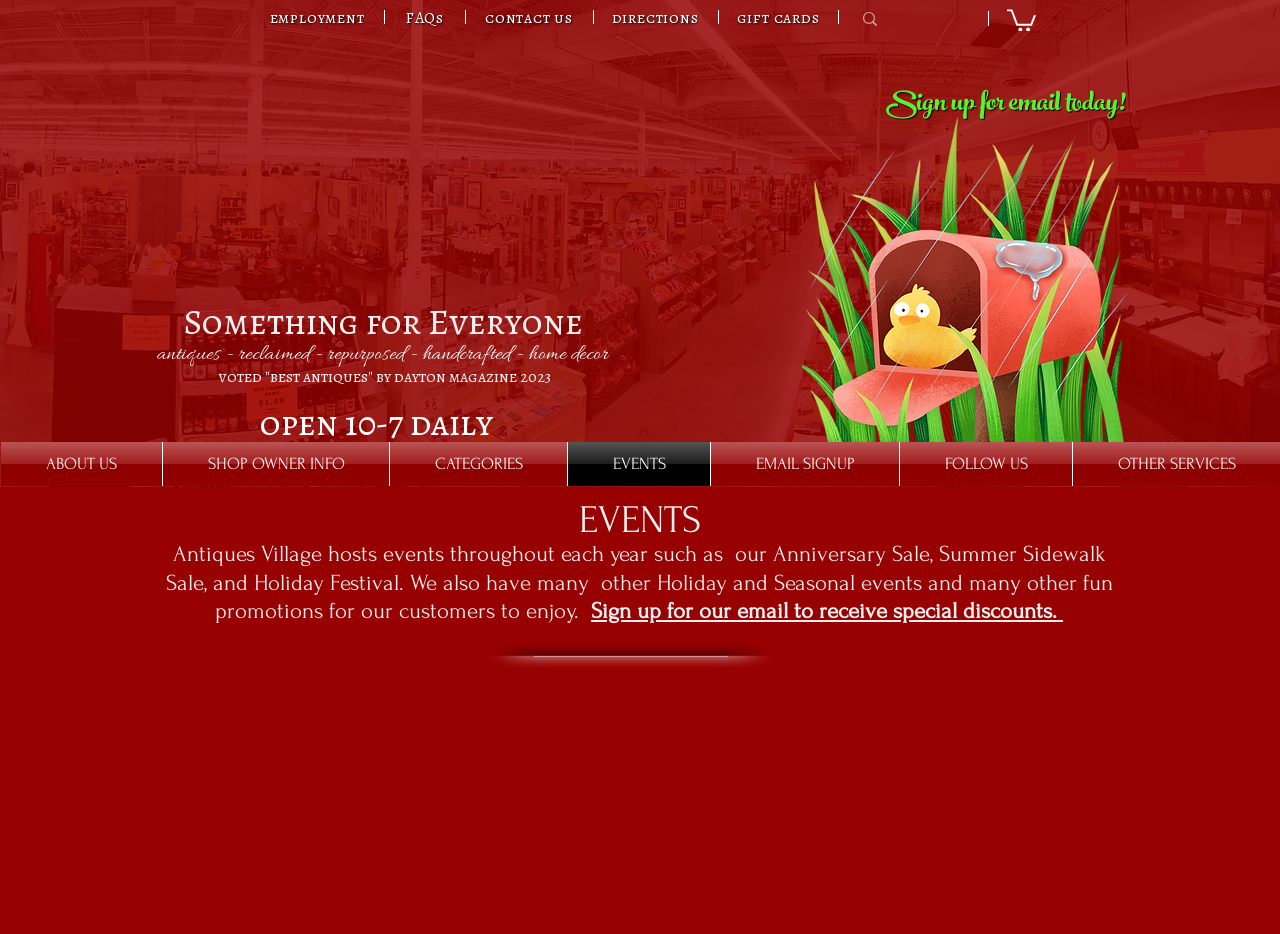Using the image as a reference, answer the following question in as much detail as possible:
What is the name of the store?

I inferred the name of the store from the logo image 'Logo 3.png' and the heading 'Something for Everyone' which suggests that the store is called Antiques Village.